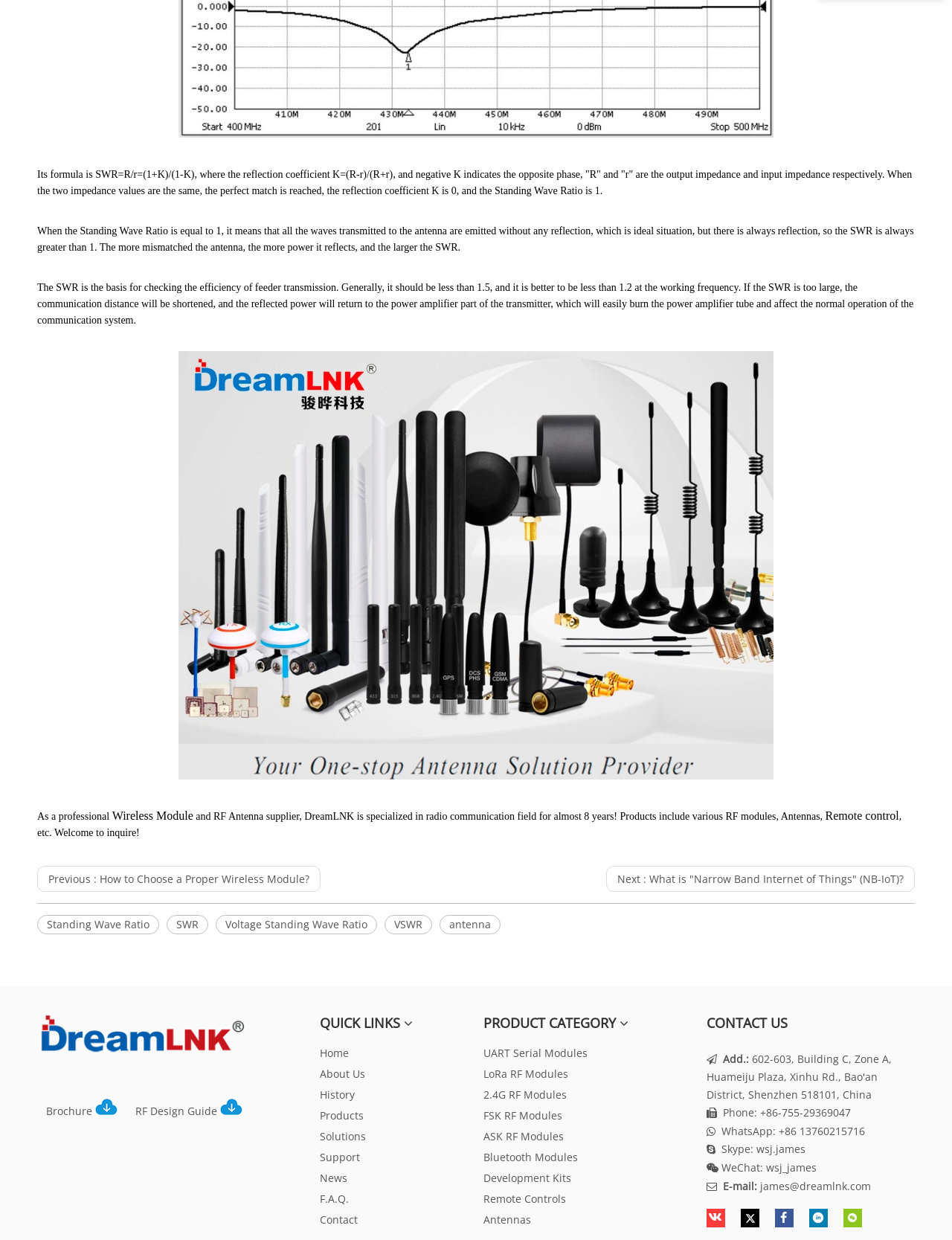Specify the bounding box coordinates of the area that needs to be clicked to achieve the following instruction: "Click on the 'UART Serial Modules' link".

[0.508, 0.843, 0.617, 0.855]